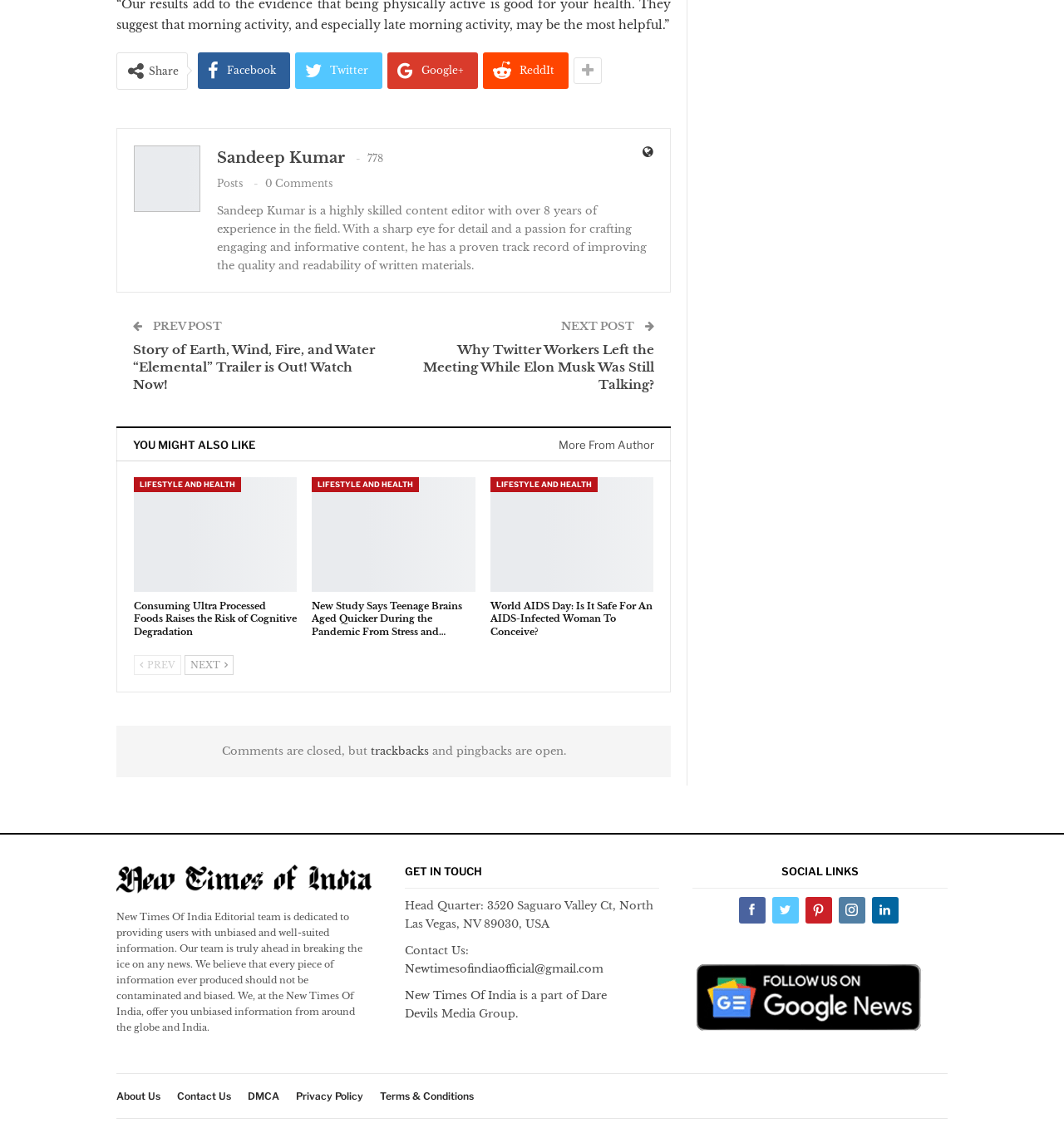How many social links are there?
From the screenshot, supply a one-word or short-phrase answer.

5